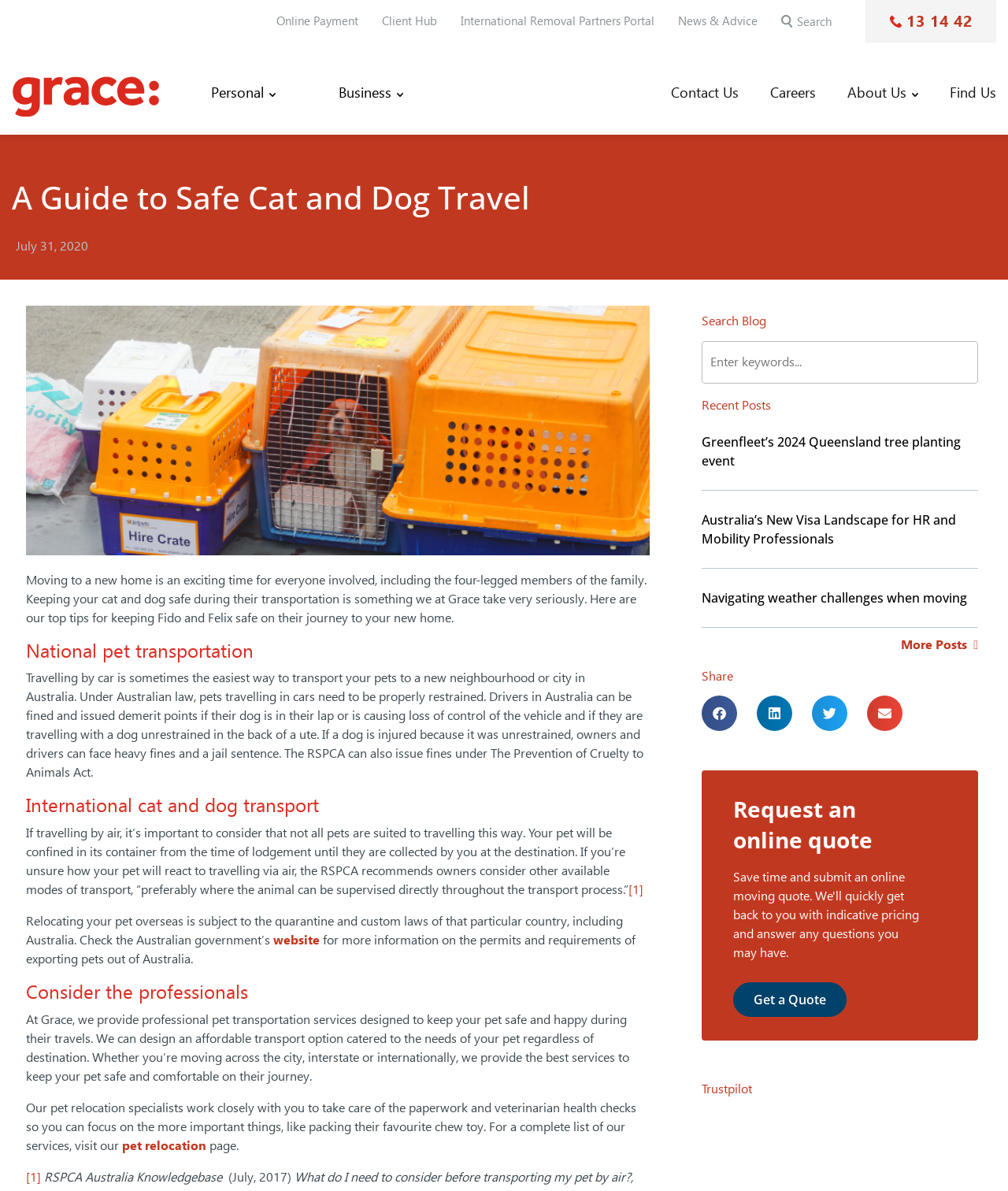Please specify the bounding box coordinates in the format (top-left x, top-left y, bottom-right x, bottom-right y), with values ranging from 0 to 1. Identify the bounding box for the UI component described as follows: website

[0.271, 0.783, 0.317, 0.796]